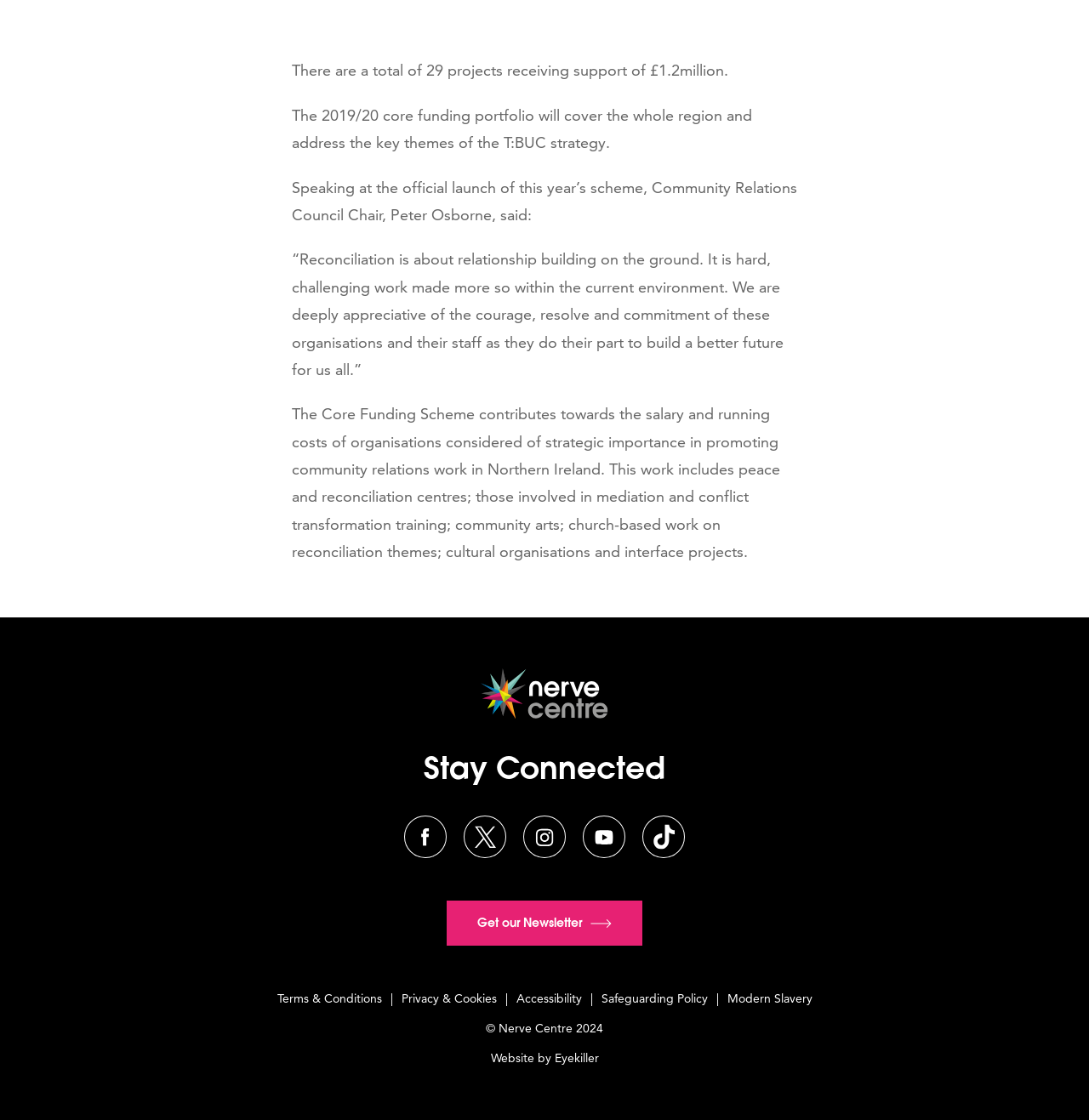Please provide a detailed answer to the question below based on the screenshot: 
What is the location of the 'Stay Connected' section?

The answer can be found by analyzing the bounding box coordinates of the 'Stay Connected' heading element, which has a y1 value of 0.671, indicating that it is located near the bottom of the page.